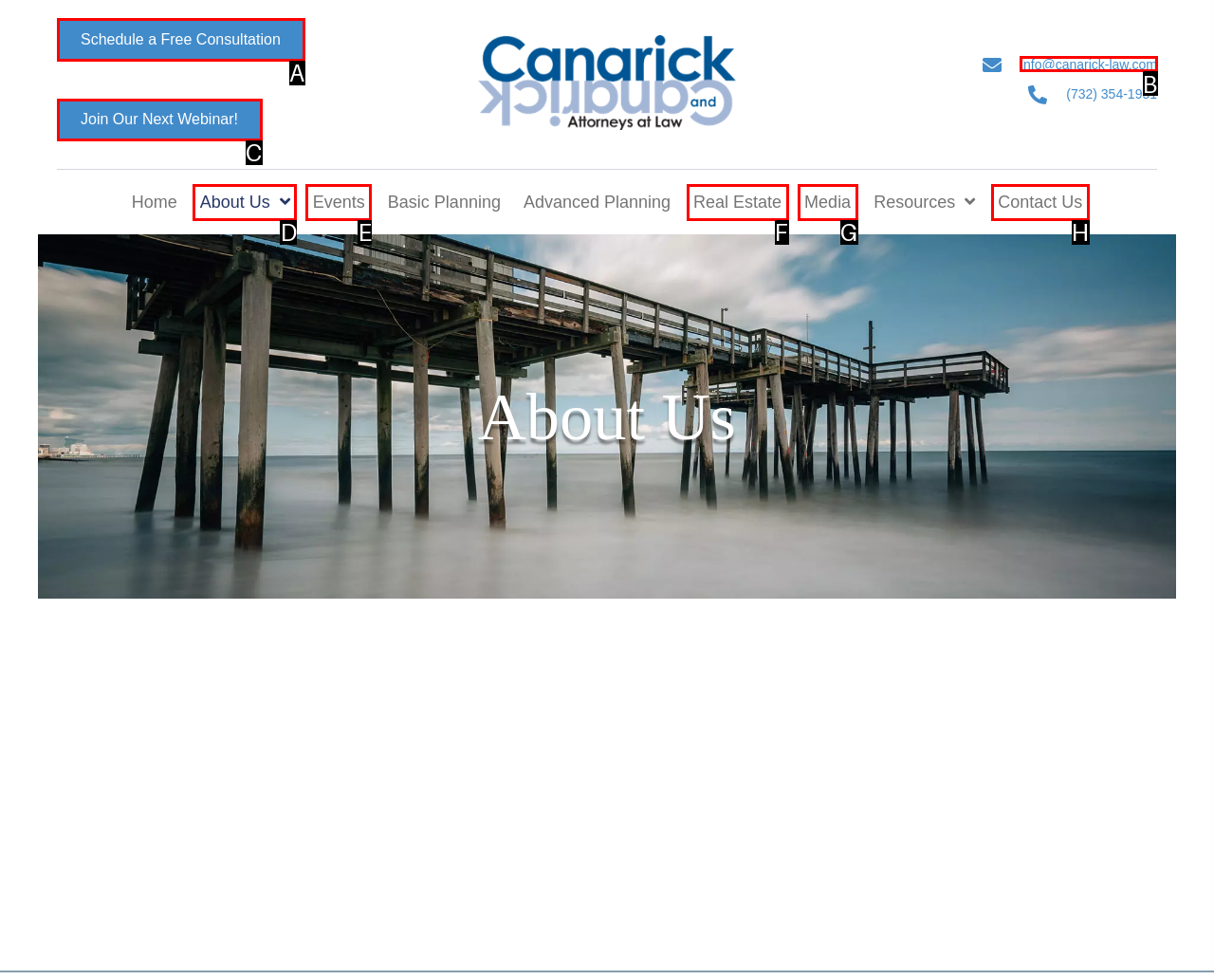Indicate the letter of the UI element that should be clicked to accomplish the task: Schedule a free consultation. Answer with the letter only.

A